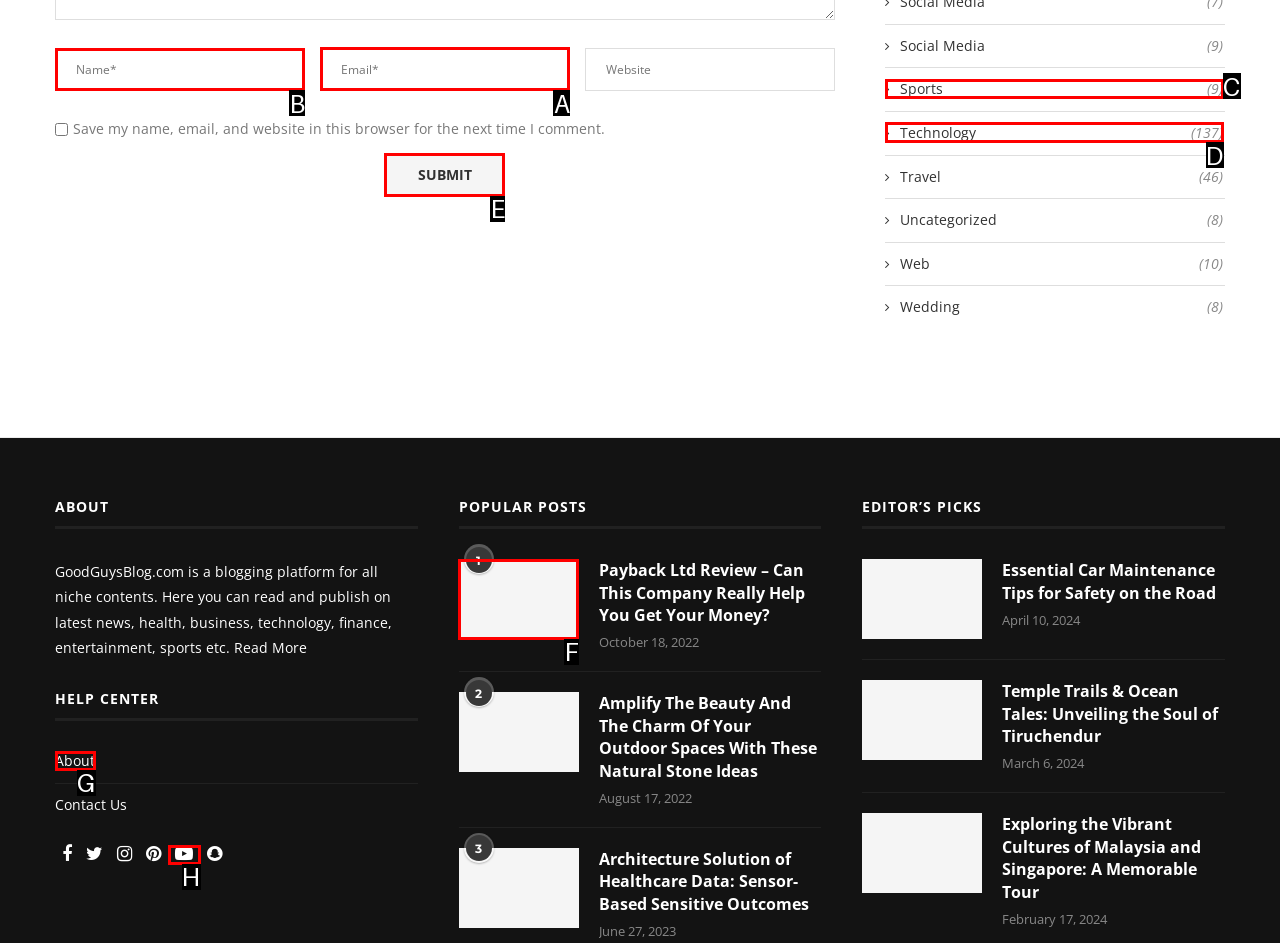Tell me which one HTML element I should click to complete the following task: Toggle font size
Answer with the option's letter from the given choices directly.

None